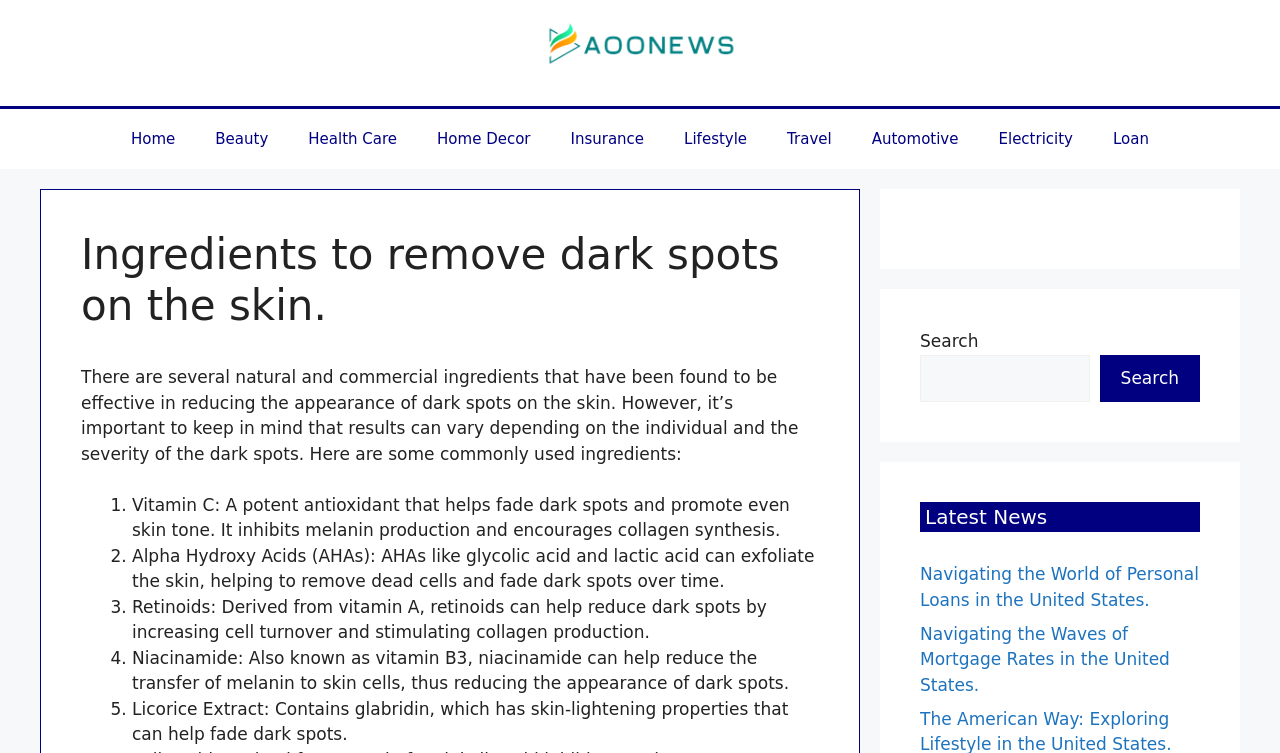Is there a search function on the webpage?
Analyze the image and provide a thorough answer to the question.

The webpage has a search function located in the complementary section, which allows users to search for specific content on the website. The search function consists of a search box and a search button.